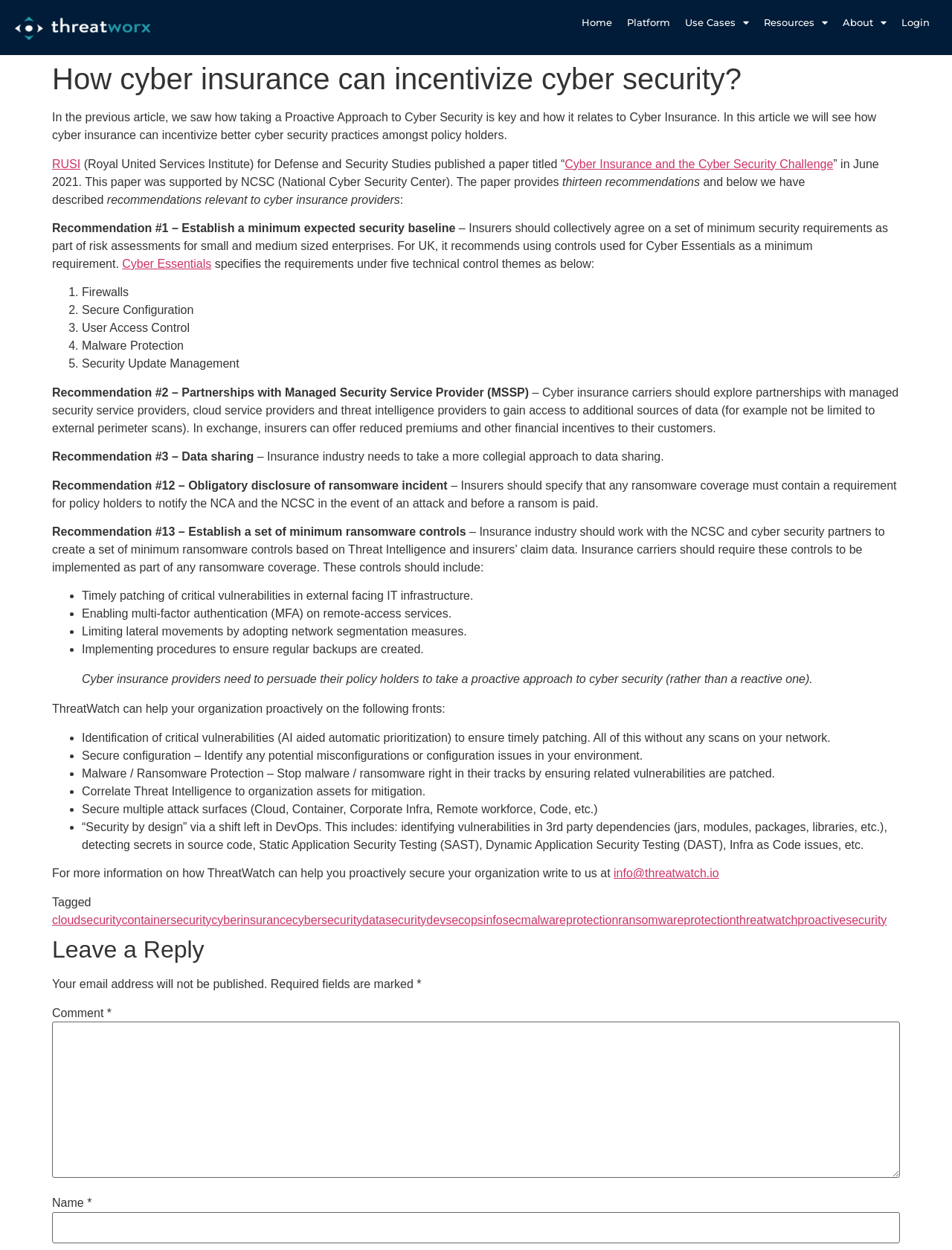Elaborate on the information and visuals displayed on the webpage.

The webpage is about how cyber insurance can incentivize better cyber security practices amongst policy holders. At the top, there is a navigation menu with links to "Home", "Platform", "Use Cases", "Resources", "About", and "Login". Below the navigation menu, there is a header section with the title "How cyber insurance can incentivize cyber security?".

The main content of the webpage is divided into several sections. The first section introduces the topic and mentions a paper published by the Royal United Services Institute (RUSI) for Defense and Security Studies, which provides thirteen recommendations relevant to cyber insurance providers. The subsequent sections describe each of these recommendations in detail, including establishing a minimum expected security baseline, partnerships with managed security service providers, data sharing, and obligatory disclosure of ransomware incidents.

Each recommendation is accompanied by a detailed explanation and, in some cases, lists of specific controls or measures that should be implemented. For example, the first recommendation suggests that insurers should collectively agree on a set of minimum security requirements as part of risk assessments for small and medium-sized enterprises, and provides a list of five technical control themes, including firewalls, secure configuration, user access control, malware protection, and security update management.

The webpage also features a blockquote that emphasizes the need for cyber insurance providers to persuade their policy holders to take a proactive approach to cyber security. Additionally, there is a section that describes how ThreatWatch can help organizations proactively secure themselves on various fronts, including identification of critical vulnerabilities, secure configuration, malware/ransomware protection, and correlating threat intelligence to organization assets.

At the bottom of the webpage, there are links to various tags, including cloud security, container security, cyber insurance, cyber security, data security, devsecops, infosec, malware protection, ransomware protection, and threat watch proactive security. There is also a section for leaving a reply, with a note that email addresses will not be published and required fields are marked with an asterisk.